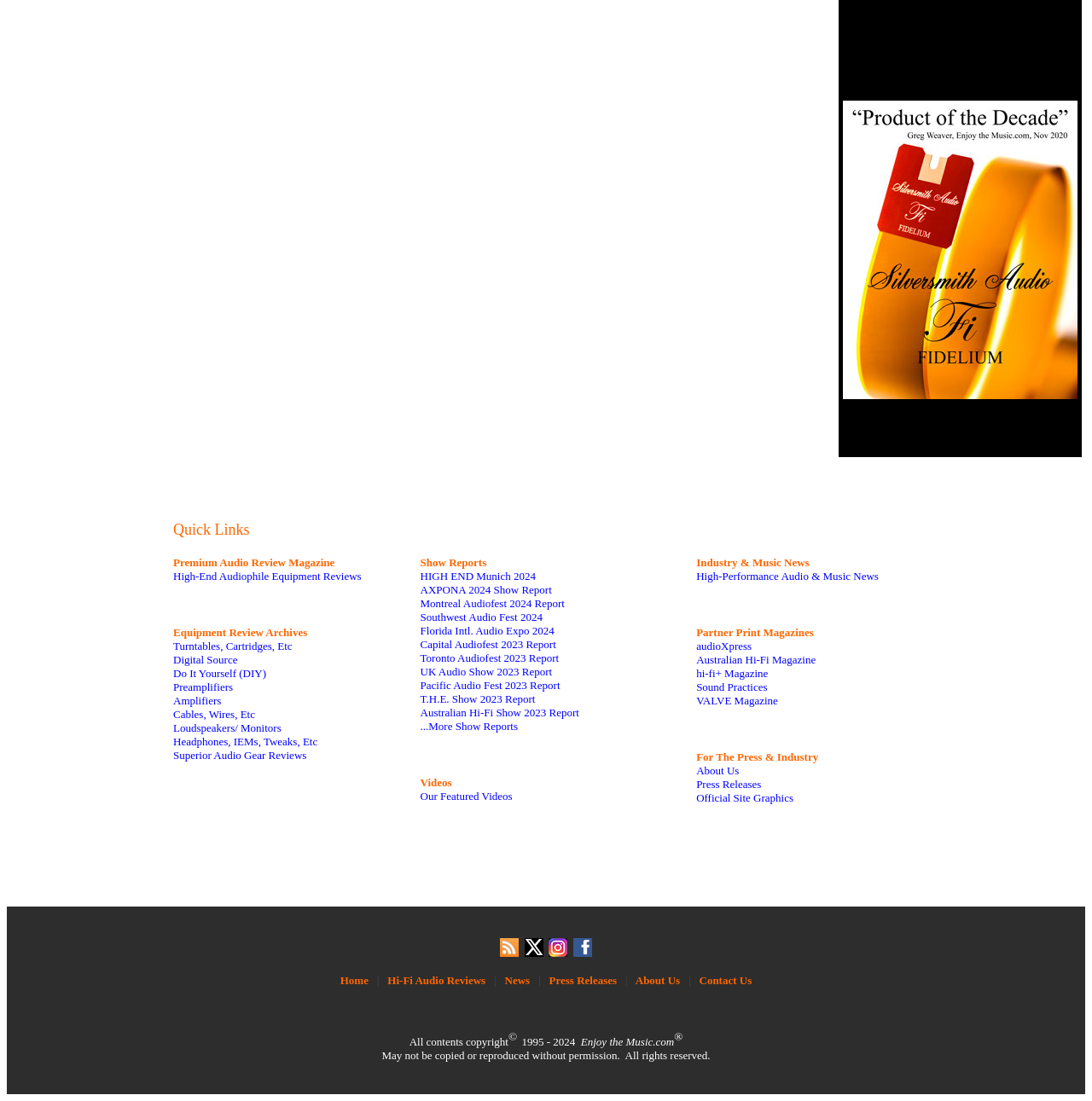What type of content is available on this website?
Based on the screenshot, provide a one-word or short-phrase response.

Reviews and news